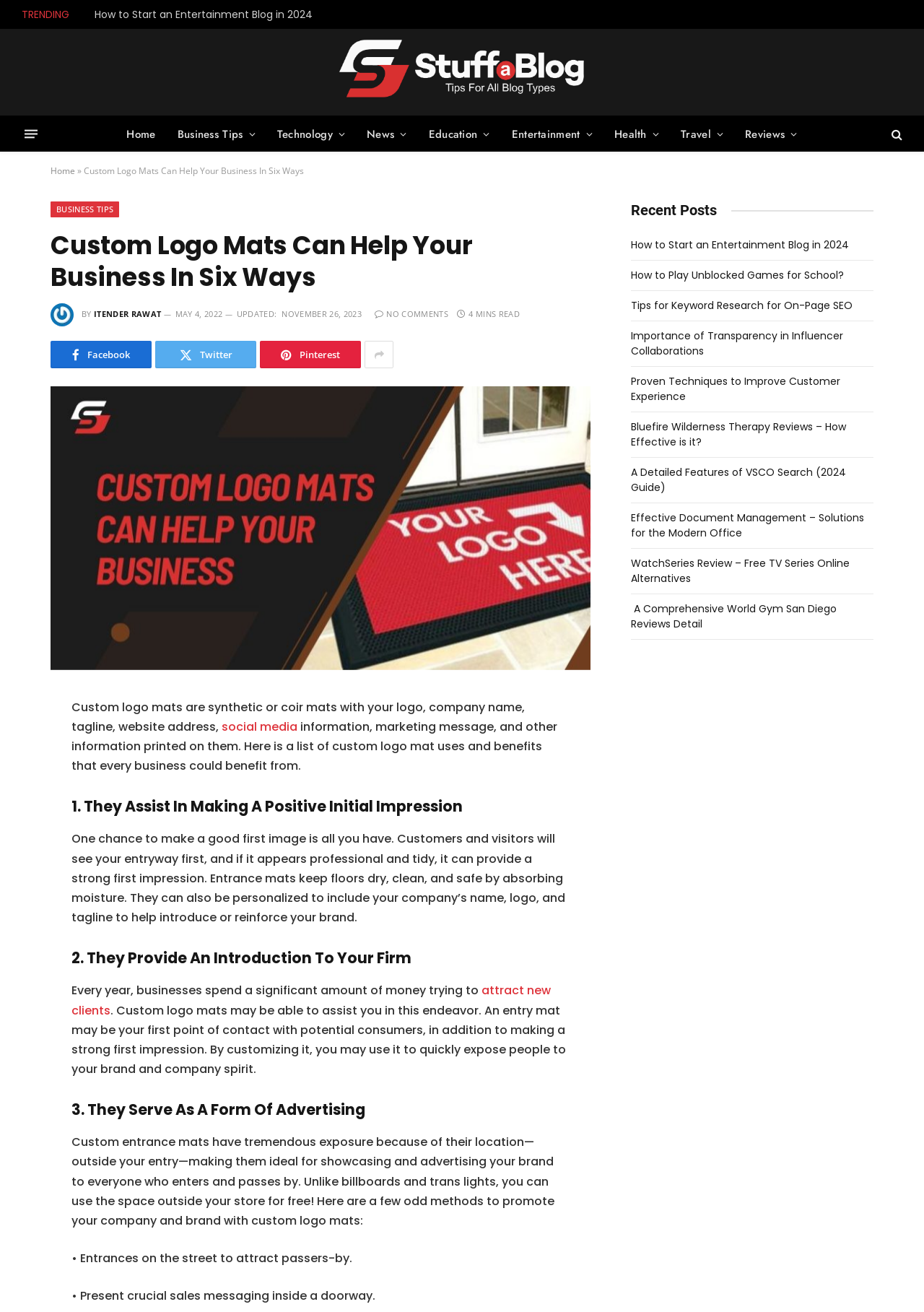Write an extensive caption that covers every aspect of the webpage.

This webpage is about the benefits of custom logo mats for businesses. At the top, there is a trending section with a link to "Stuffablog – Tips For All Blog Types" accompanied by an image. Below it, there is a menu button and a navigation bar with links to various categories such as Home, Business Tips, Technology, News, Education, Entertainment, Health, Travel, and Reviews.

The main content of the webpage is an article titled "Custom Logo Mats Can Help Your Business In Six Ways". The article is written by Itender Rawat and was published on May 4, 2022, and updated on November 26, 2023. The article has a 4-minute read time and has no comments.

The article is divided into six sections, each highlighting a benefit of custom logo mats. The first section explains how custom logo mats can assist in making a positive initial impression. The second section discusses how they provide an introduction to a firm. The third section describes how they serve as a form of advertising.

The subsequent sections are not fully described, but they appear to continue discussing the benefits of custom logo mats. There are also social media links and a share button at the bottom of the article.

On the right side of the webpage, there is a section titled "Recent Posts" with links to various articles, including "How to Start an Entertainment Blog in 2024", "How to Play Unblocked Games for School?", and "Tips for Keyword Research for On-Page SEO", among others.